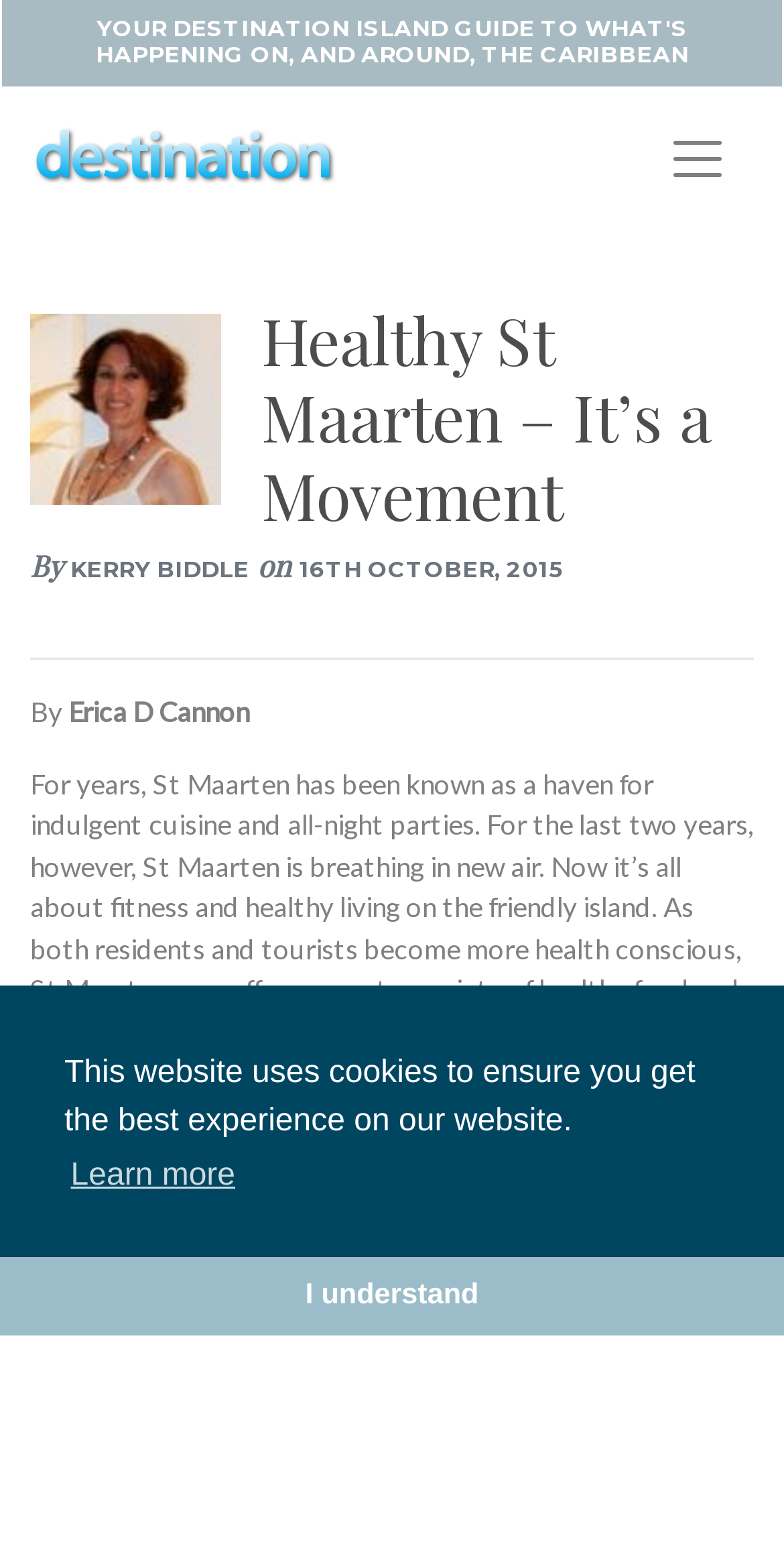Please find and report the primary heading text from the webpage.

Healthy St Maarten – It’s a Movement